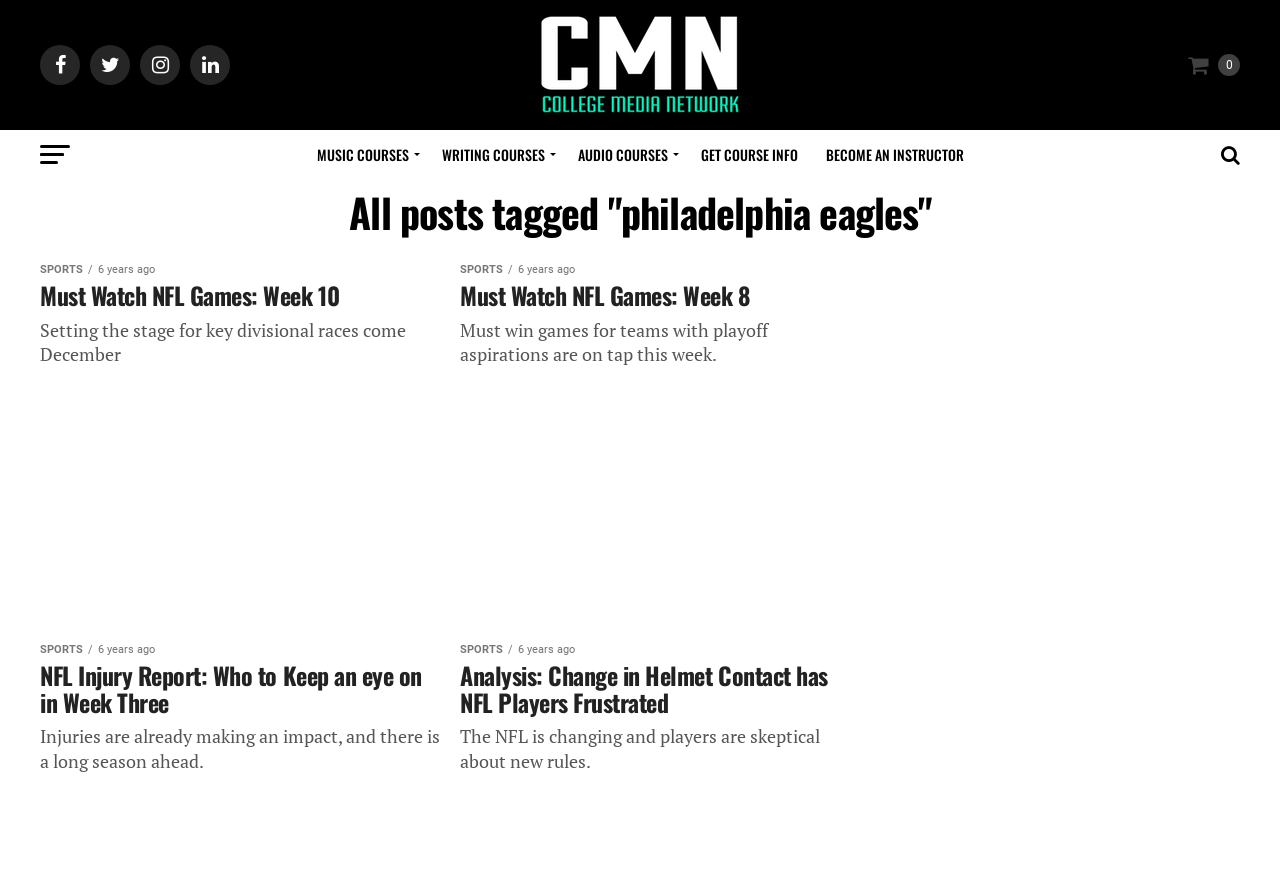Refer to the element description Writing Courses and identify the corresponding bounding box in the screenshot. Format the coordinates as (top-left x, top-left y, bottom-right x, bottom-right y) with values in the range of 0 to 1.

[0.336, 0.146, 0.439, 0.202]